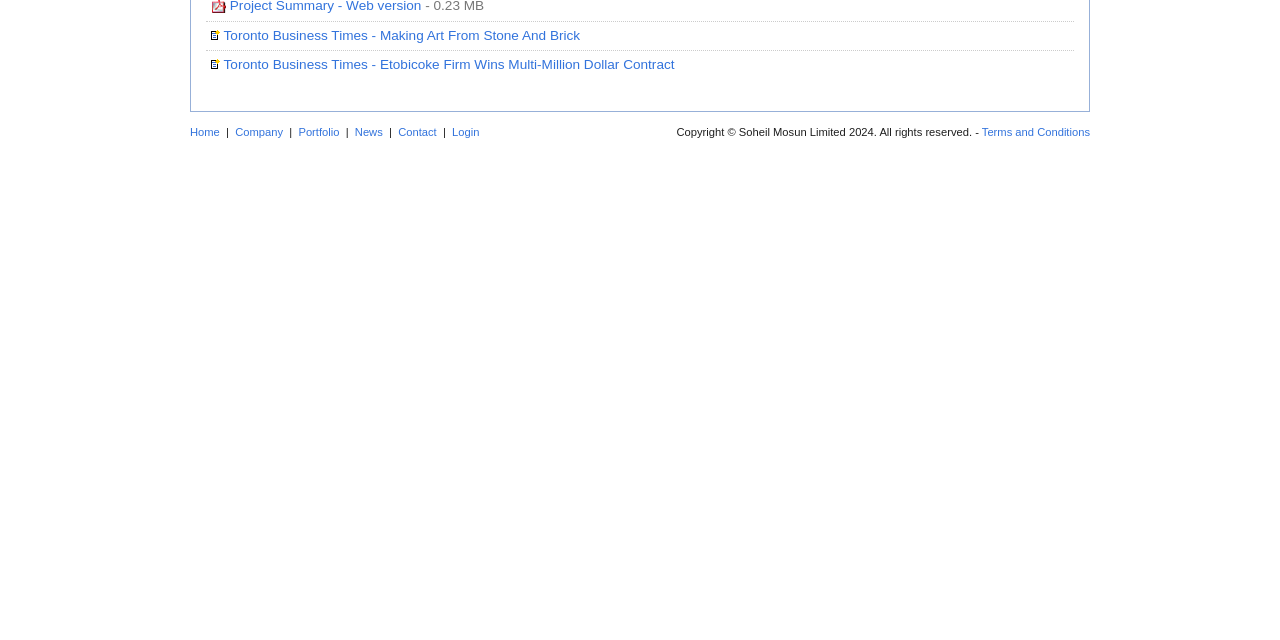Determine the bounding box coordinates for the UI element described. Format the coordinates as (top-left x, top-left y, bottom-right x, bottom-right y) and ensure all values are between 0 and 1. Element description: Contact

[0.311, 0.196, 0.341, 0.215]